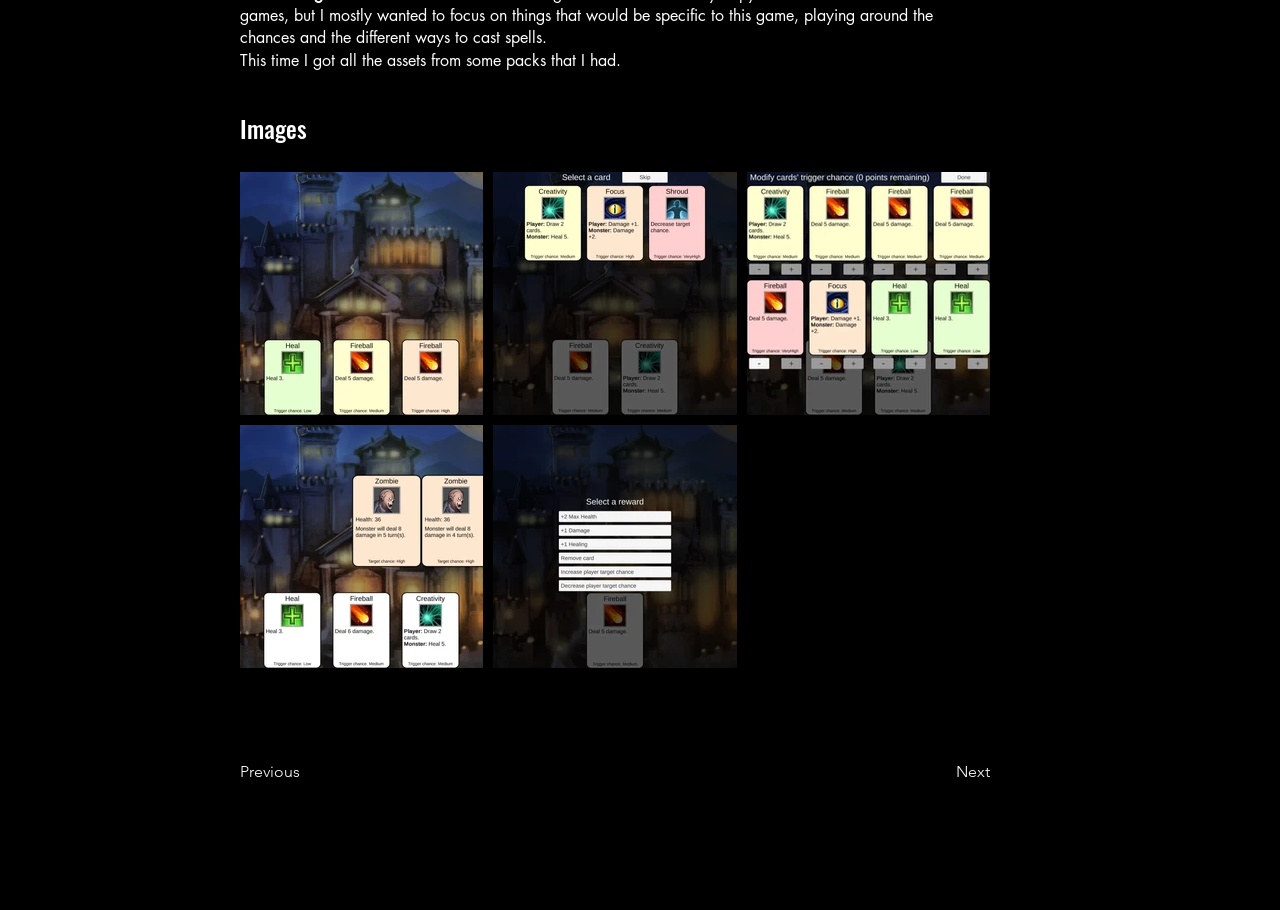Given the element description, predict the bounding box coordinates in the format (top-left x, top-left y, bottom-right x, bottom-right y). Make sure all values are between 0 and 1. Here is the element description: aria-label="LinkedIn"

[0.49, 0.937, 0.51, 0.966]